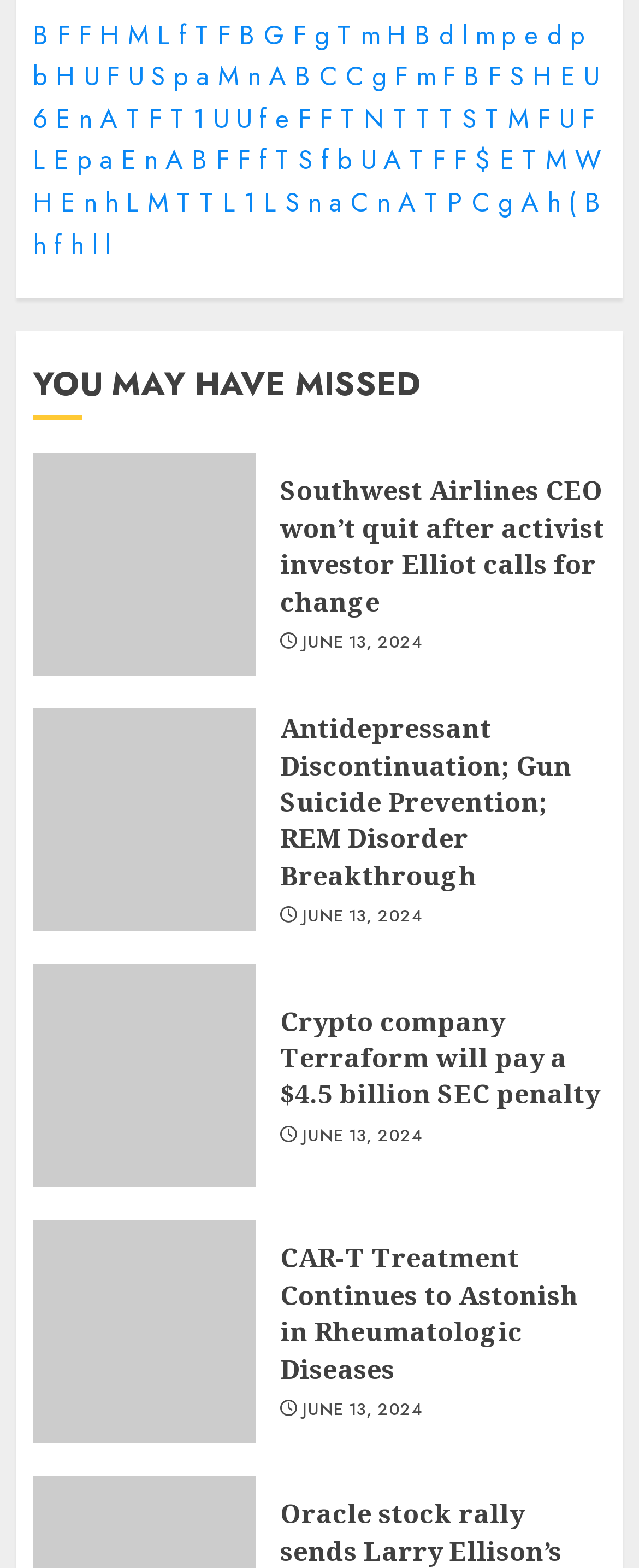Give a short answer to this question using one word or a phrase:
How many links are there on the webpage?

49